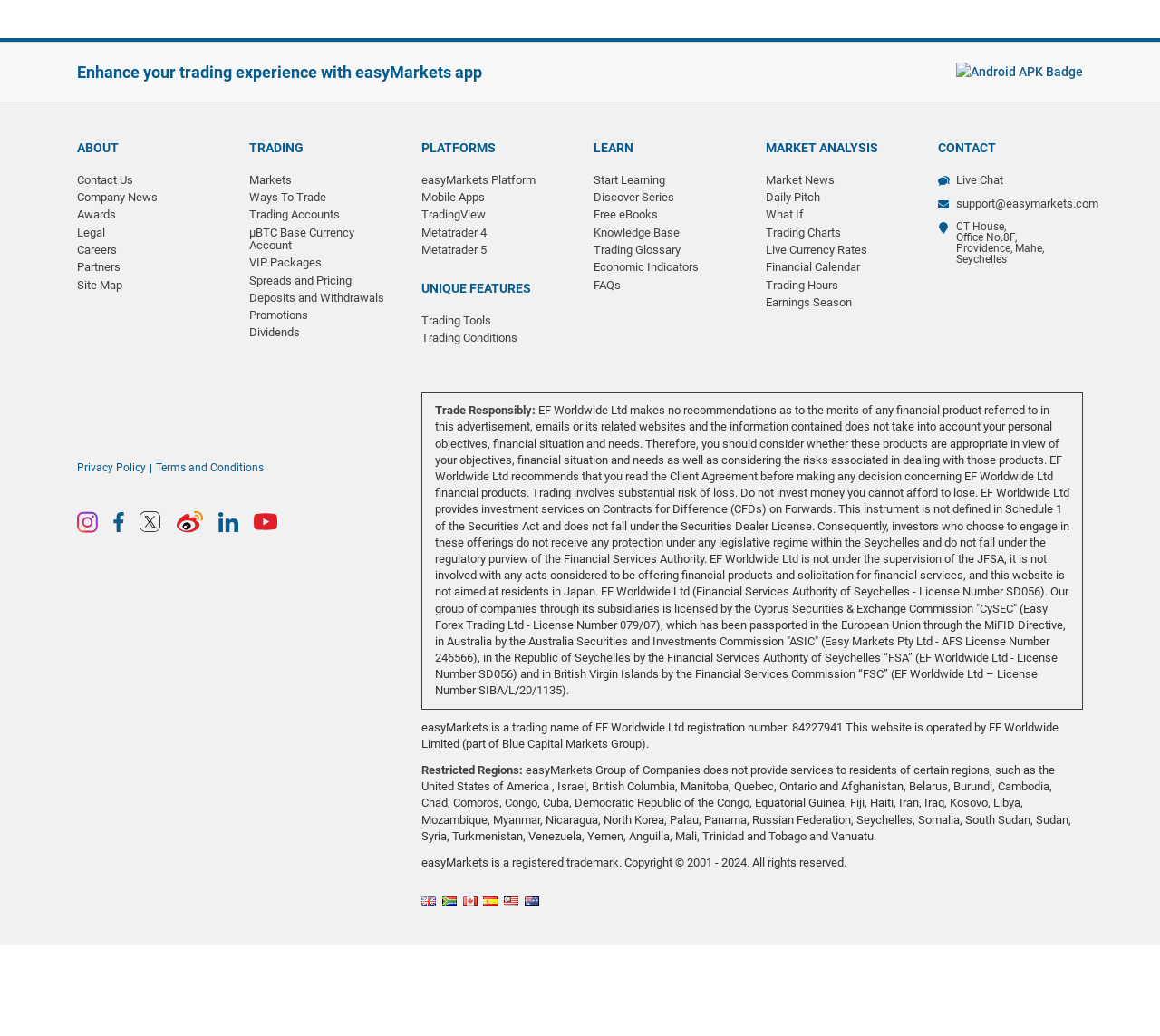Please reply to the following question with a single word or a short phrase:
What are the different types of trading accounts offered?

μBTC Base Currency Account, VIP Packages